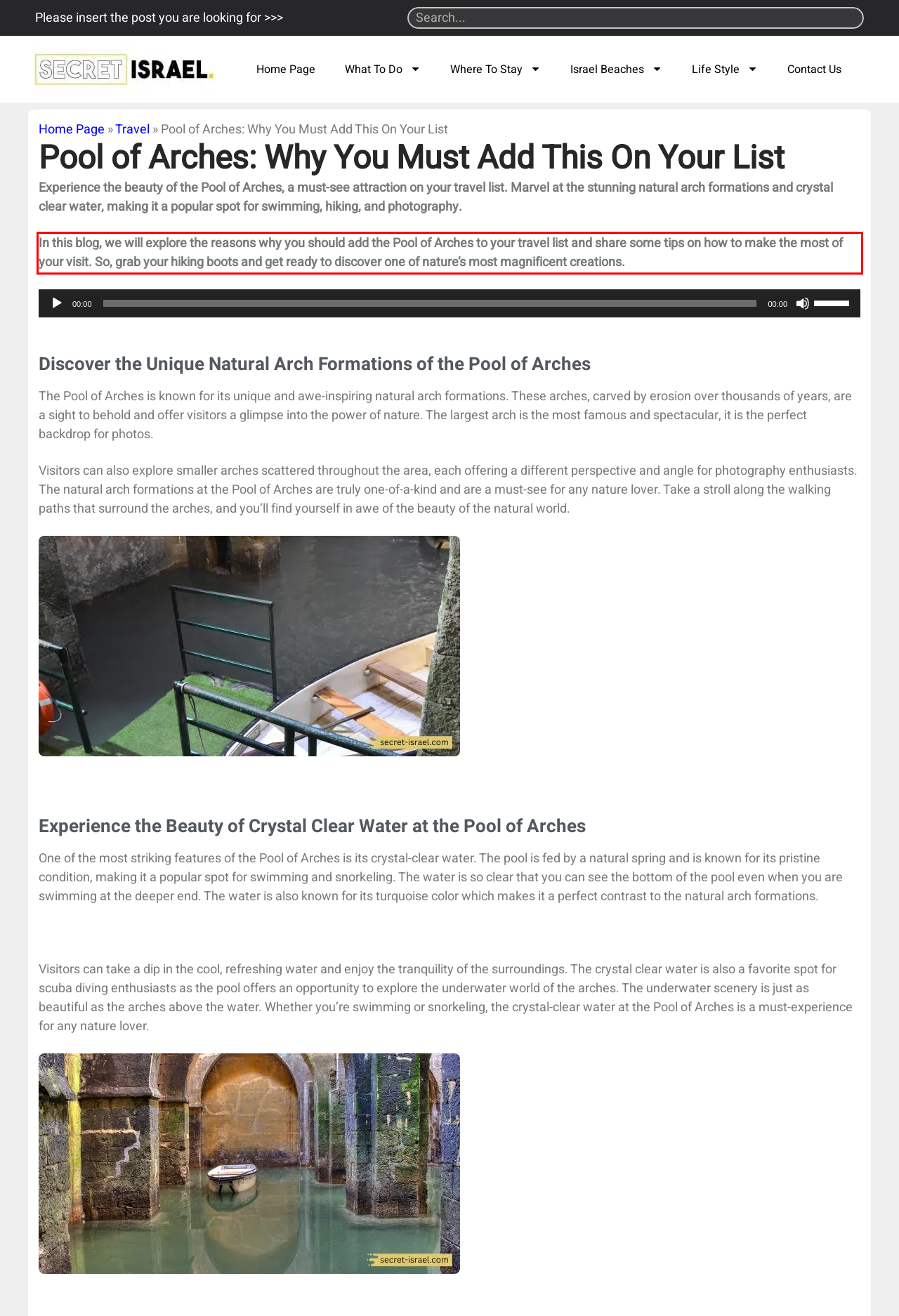You have a screenshot of a webpage where a UI element is enclosed in a red rectangle. Perform OCR to capture the text inside this red rectangle.

In this blog, we will explore the reasons why you should add the Pool of Arches to your travel list and share some tips on how to make the most of your visit. So, grab your hiking boots and get ready to discover one of nature’s most magnificent creations.